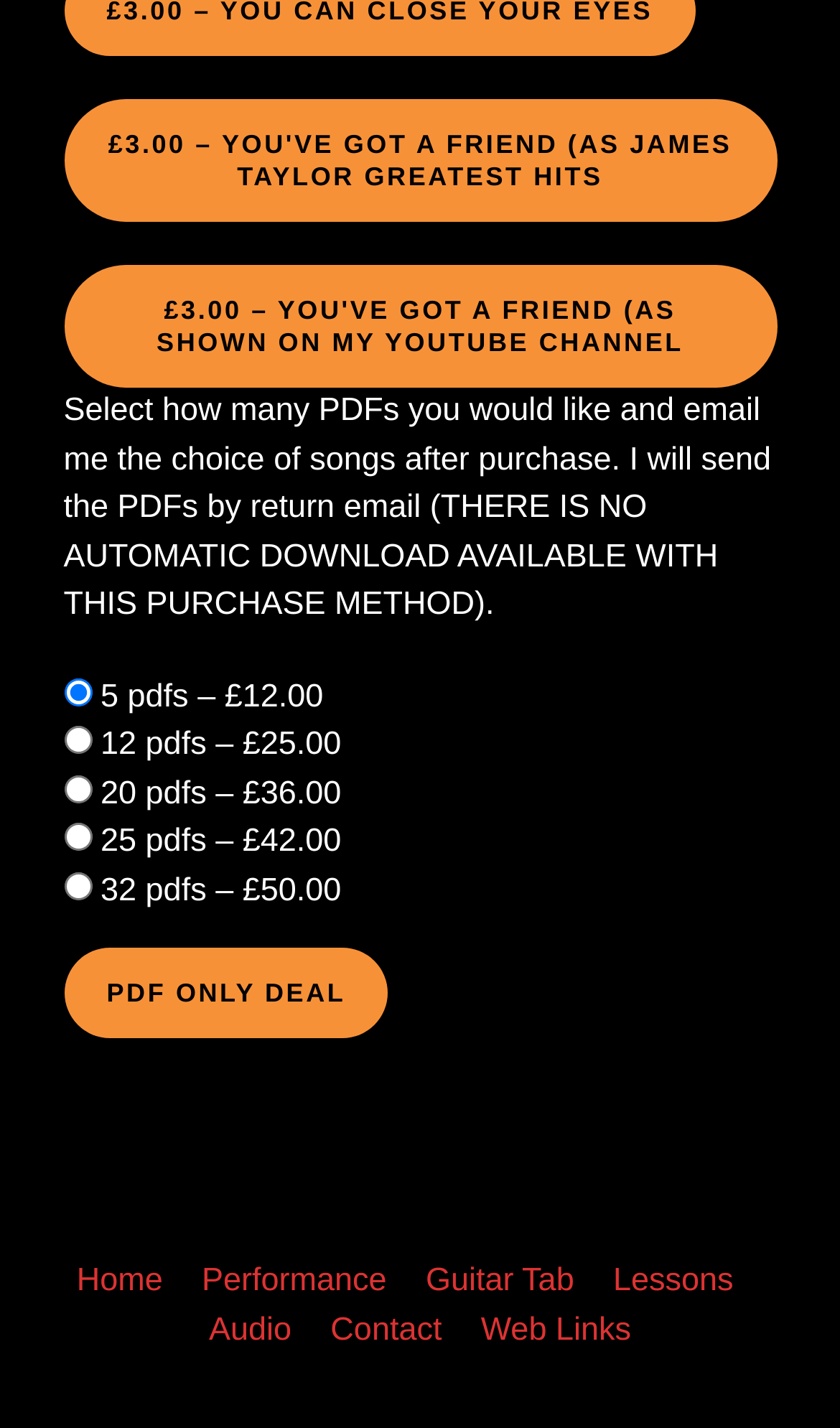Please answer the following query using a single word or phrase: 
How many navigation links are at the bottom of the page?

8